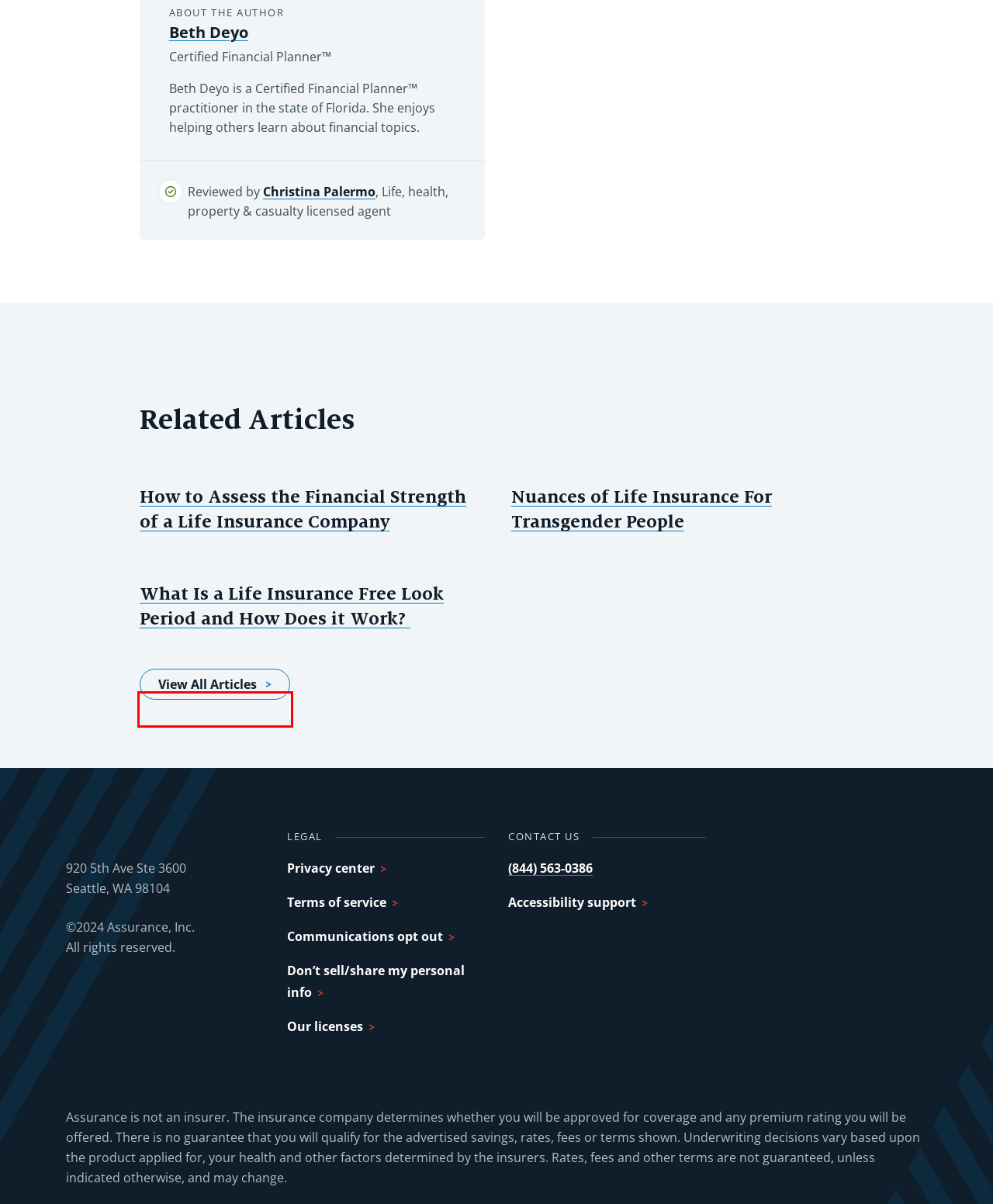Check out the screenshot of a webpage with a red rectangle bounding box. Select the best fitting webpage description that aligns with the new webpage after clicking the element inside the bounding box. Here are the candidates:
A. Opt Out | Assurance
B. Licenses | Assurance
C. Privacy Center | Assurance
D. Terms and Conditions | Assurance
E. What Transgender People Should Know About Life Insurance - Assurance IQ
F. Understanding the Free Look Period in Life Insurance Policies - Assurance IQ
G. Life Insurance Articles - Assurance IQ
H. Accessibility Form | Prudential Financial

G